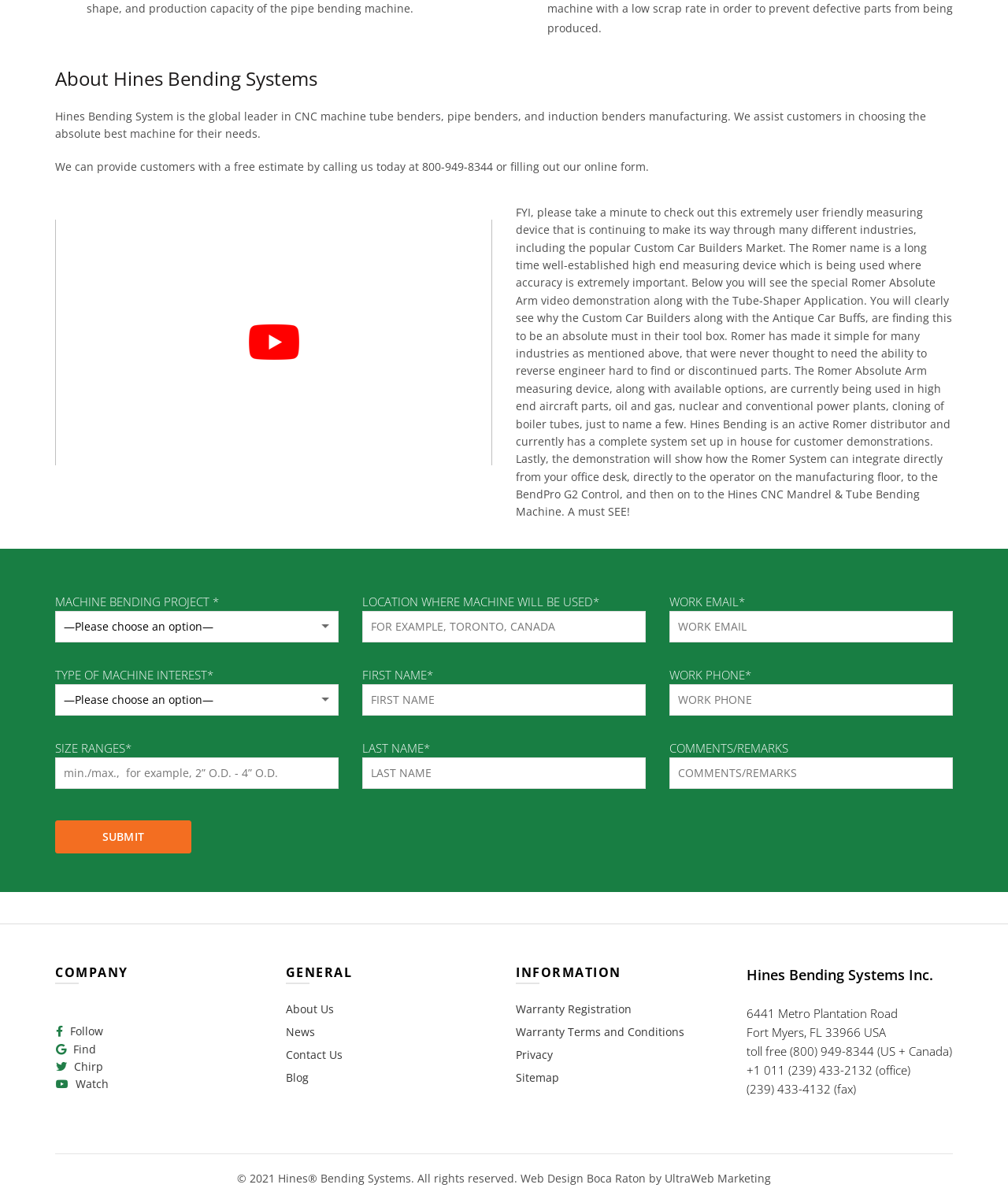How can customers get a free estimate?
Answer the question with a single word or phrase by looking at the picture.

By calling or filling out the online form